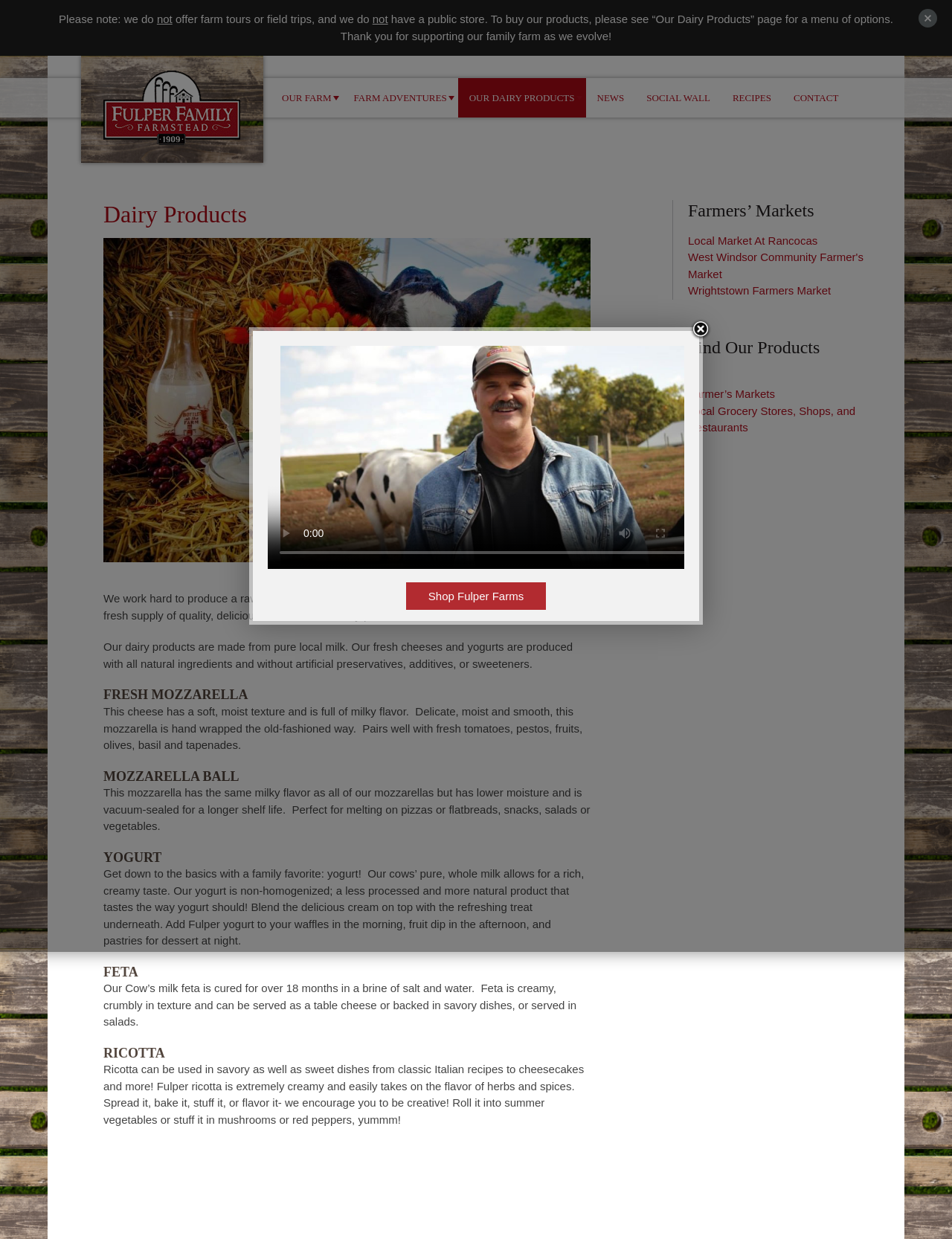Can you show the bounding box coordinates of the region to click on to complete the task described in the instruction: "Go to OUR FARM"?

[0.284, 0.063, 0.36, 0.095]